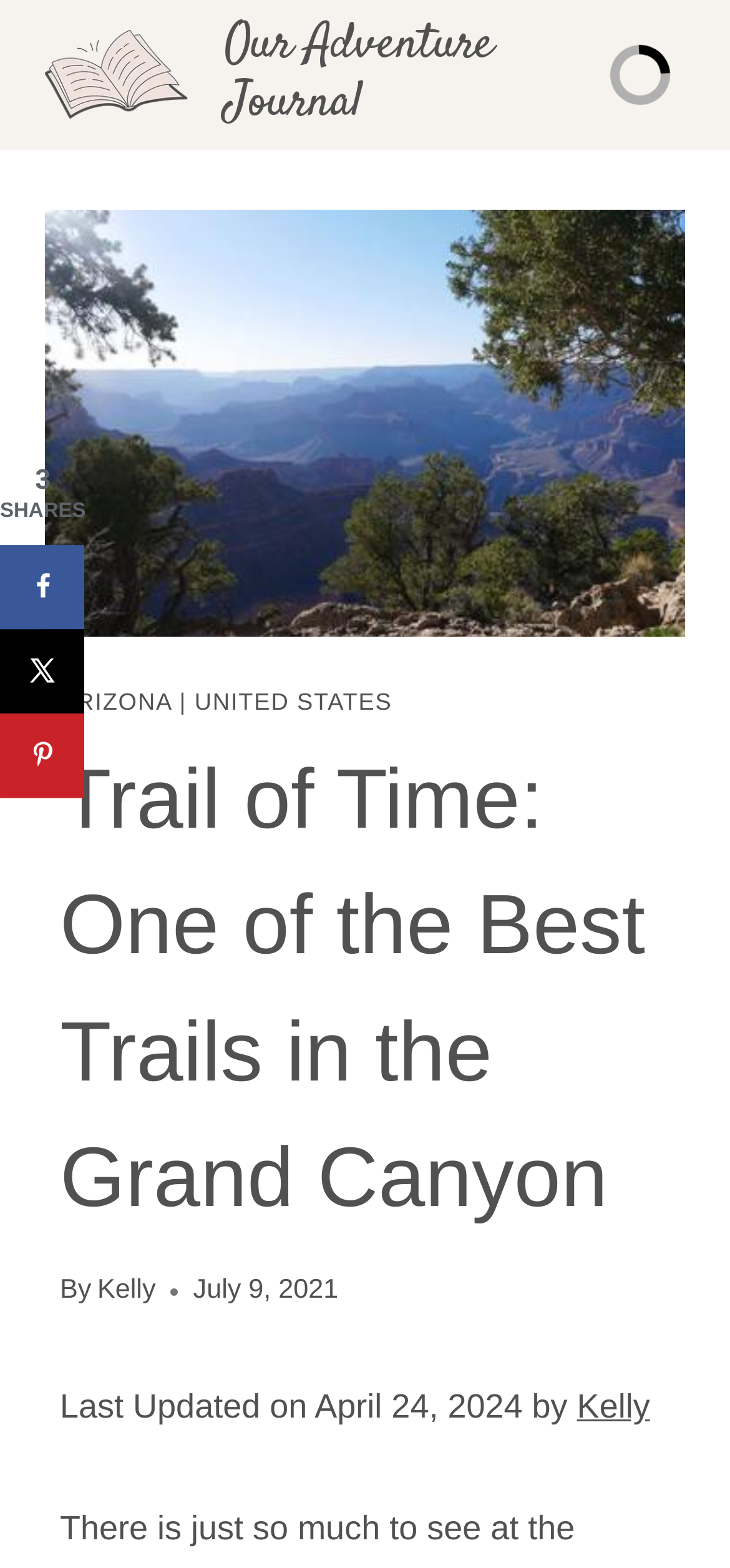Refer to the image and provide an in-depth answer to the question:
How many shares does the article have?

The webpage has a static text element with the text '3' which is part of the social sharing sidebar, indicating that the article has 3 shares.